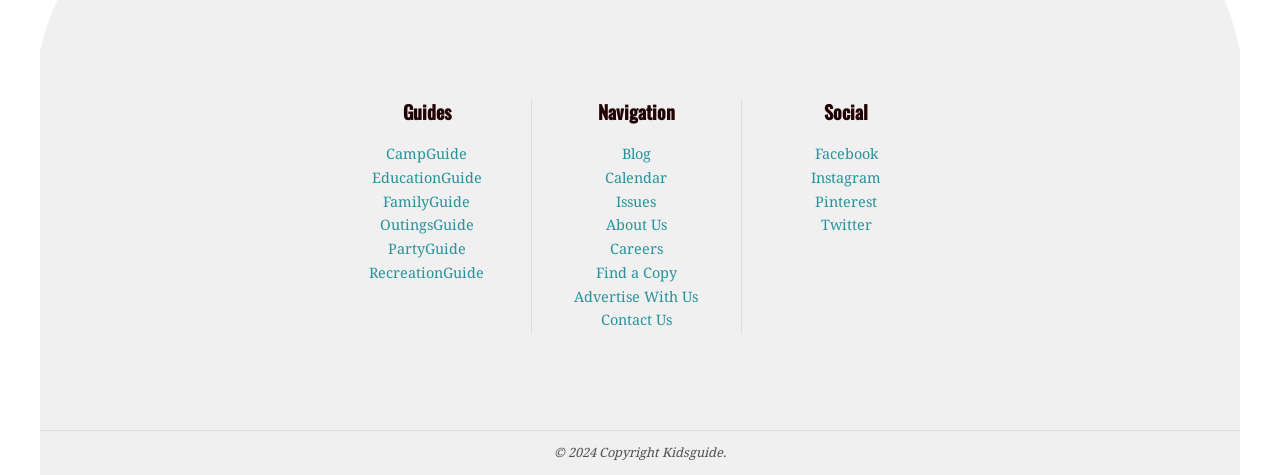Locate the bounding box of the user interface element based on this description: "Find a Copy".

[0.427, 0.553, 0.567, 0.596]